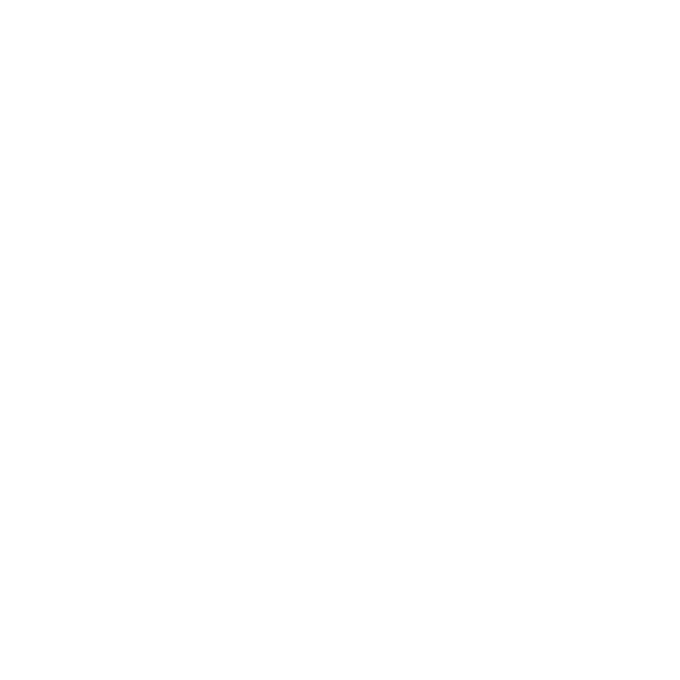What is the purpose of the bundle?
Look at the image and respond with a one-word or short-phrase answer.

To pamper and rejuvenate the skin